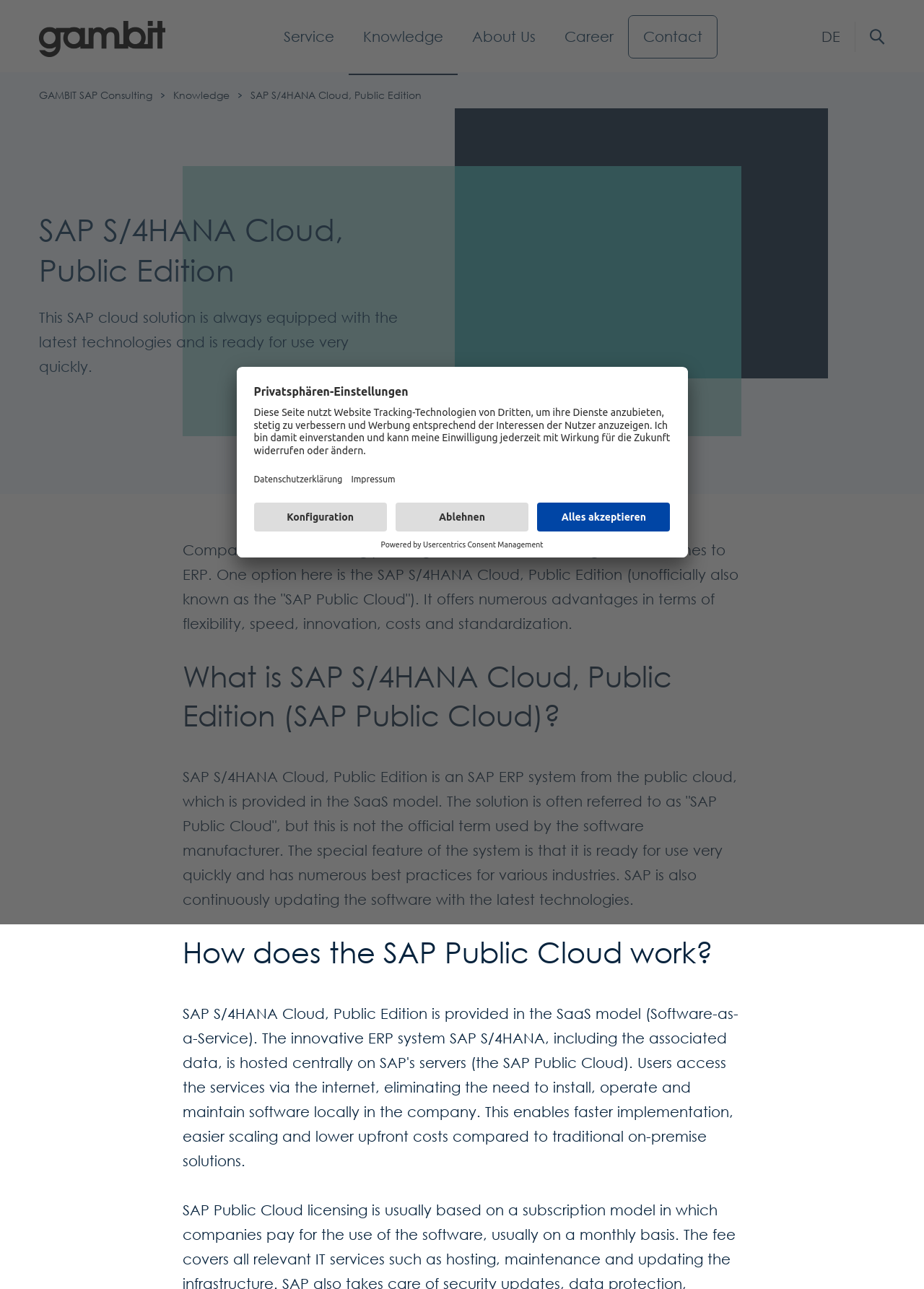Answer this question in one word or a short phrase: What is the purpose of the 'Back to top' button?

To scroll back to top